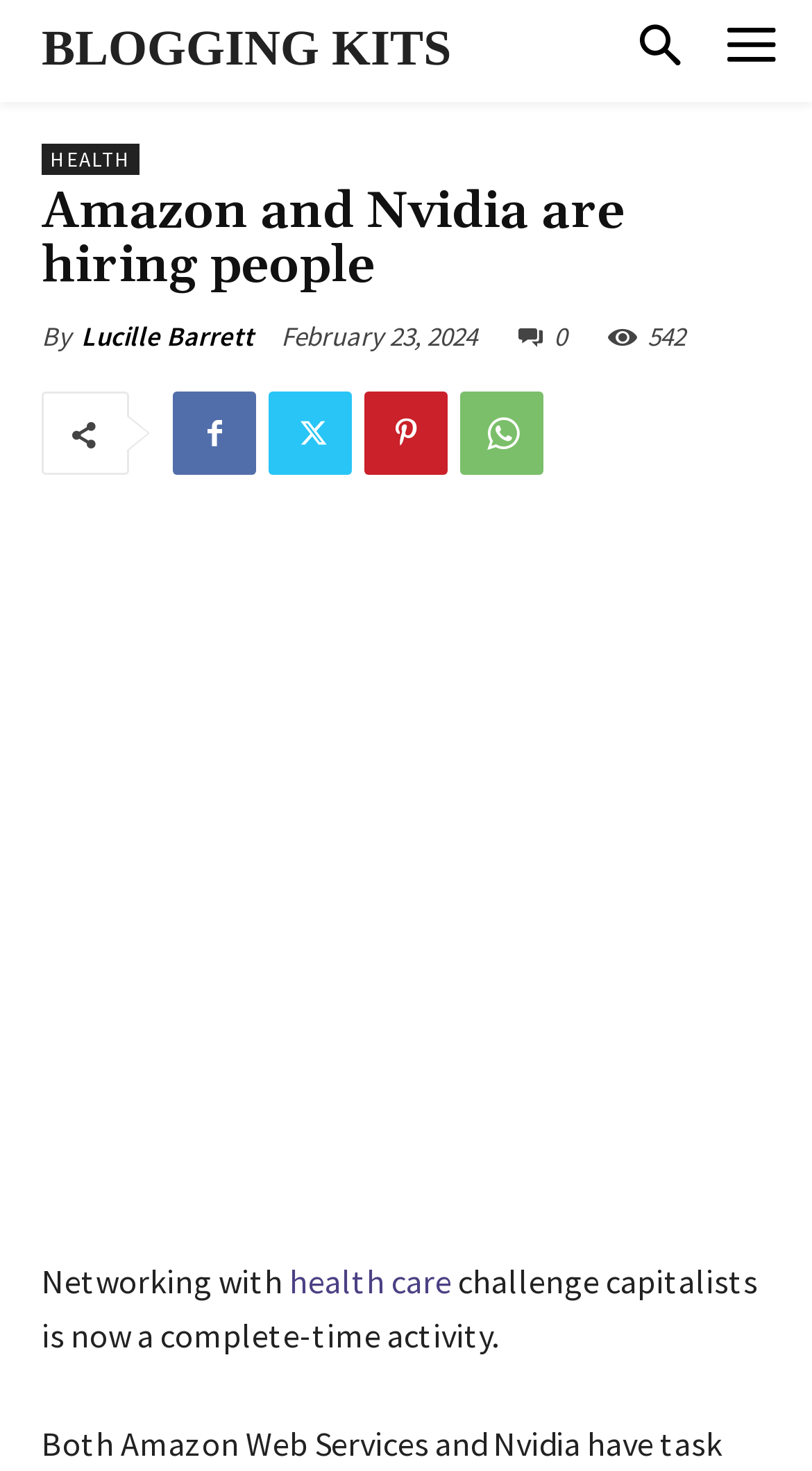Can you find the bounding box coordinates for the element to click on to achieve the instruction: "Read article by Lucille Barrett"?

[0.1, 0.216, 0.313, 0.244]